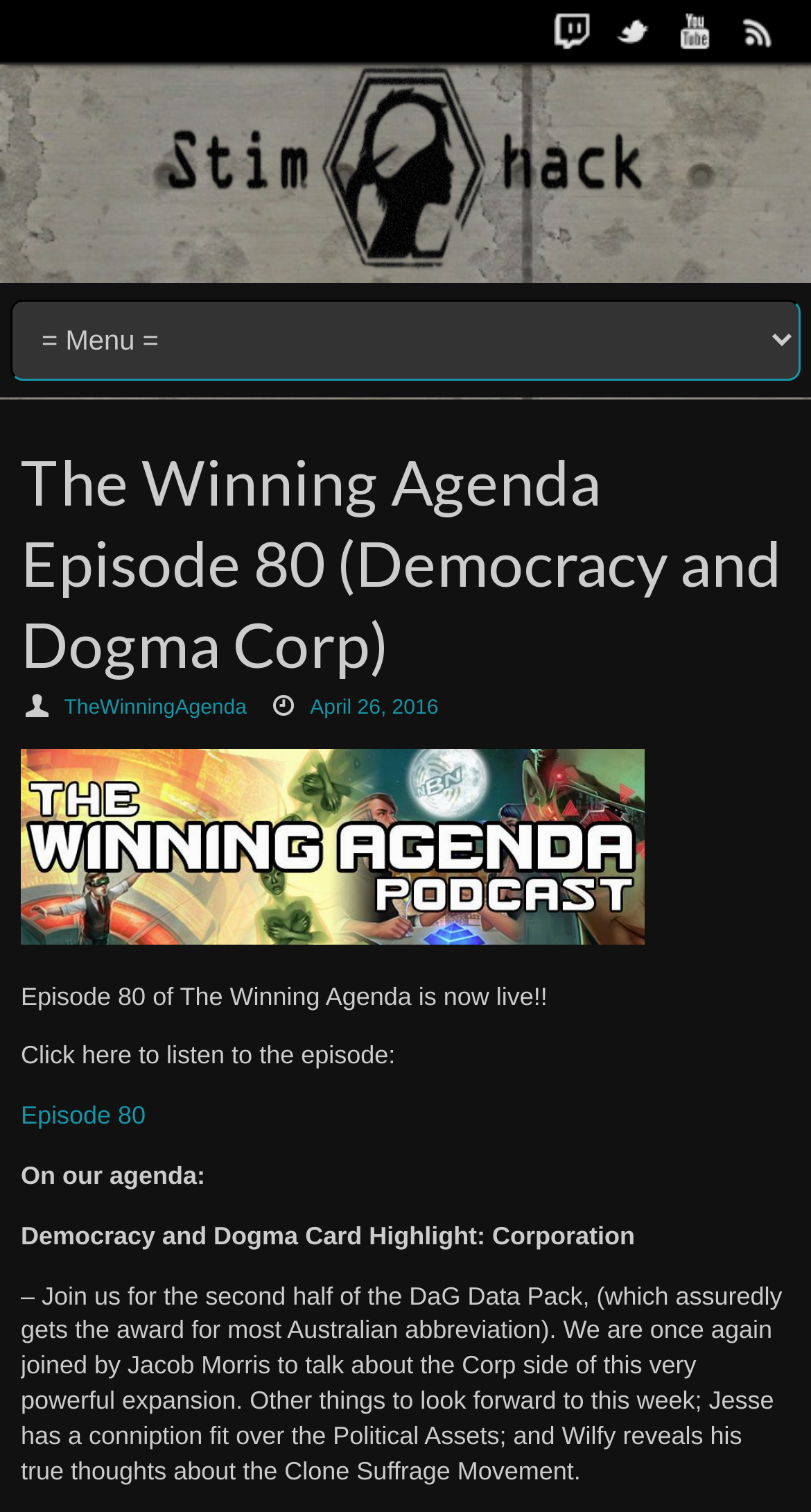Write a detailed summary of the webpage, including text, images, and layout.

The webpage is about Episode 80 of The Winning Agenda, a podcast or audio show. At the top, there are four social media links, namely Twitch, Twitter, YouTube, and RSS, each accompanied by an image, aligned horizontally and taking up the top section of the page. 

Below the social media links, there is a combobox on the left side, followed by a heading that displays the title of the episode, "The Winning Agenda Episode 80 (Democracy and Dogma Corp)". 

To the right of the heading, there is information about the author and the date of the episode, "April 26, 2016". 

A banner image, "TWA Banner", is placed below the episode title, spanning most of the page width. 

The main content of the page starts with a brief announcement, "Episode 80 of The Winning Agenda is now live!!", followed by a link to listen to the episode. 

The page then describes the content of the episode, "On our agenda:", which includes a card highlight for Corporation and a discussion about the DaG Data Pack with a guest, Jacob Morris. The description also mentions other topics that will be covered in the episode, including Political Assets and the Clone Suffrage Movement.